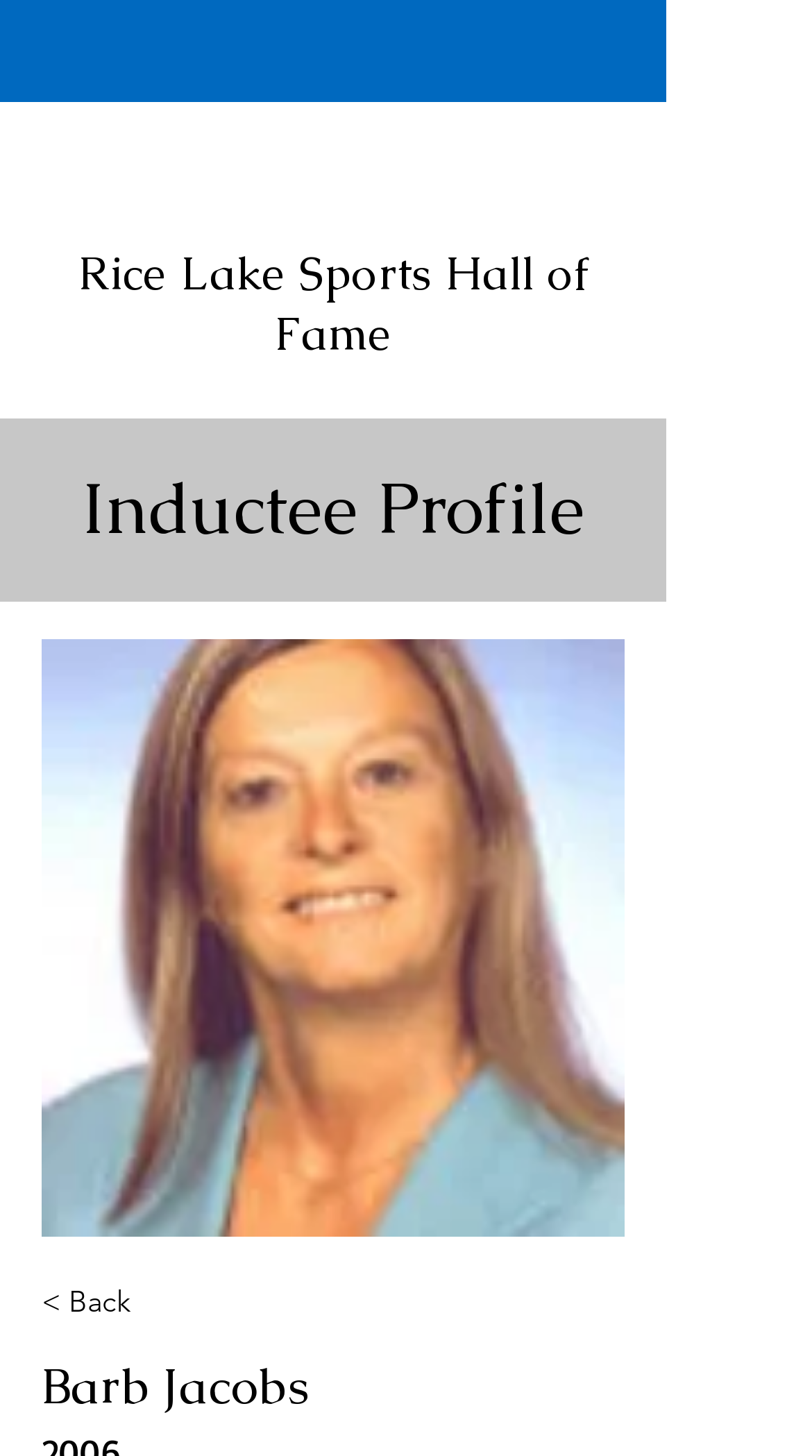What is the name of the hall of fame?
Provide a detailed and well-explained answer to the question.

The name of the hall of fame can be found in the heading element 'Rice Lake Sports Hall of Fame' located at the top of the page, which is a sub-element of the root element 'Barb Jacobs | Rlshof'.